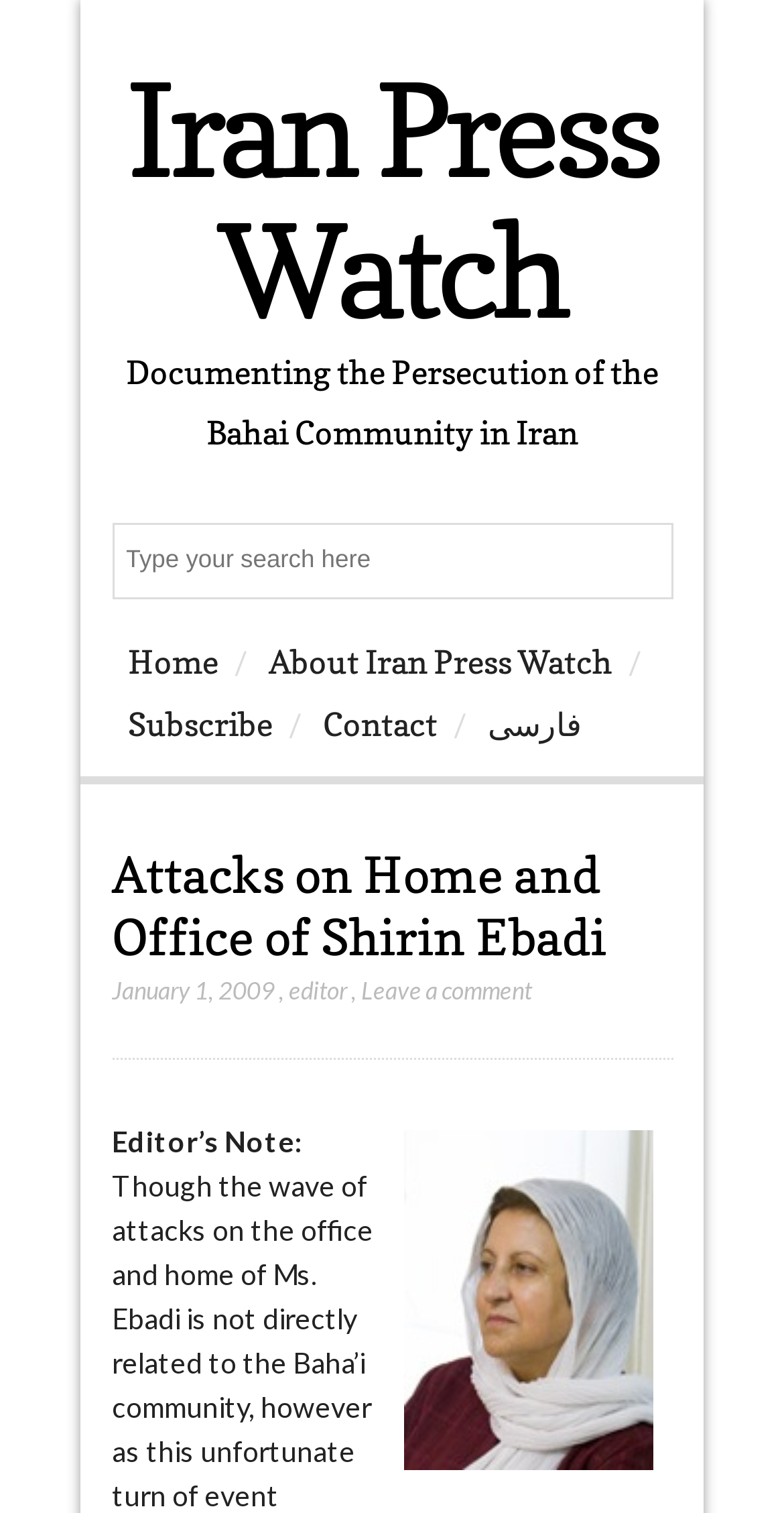Identify the bounding box coordinates for the UI element mentioned here: "Subscribe". Provide the coordinates as four float values between 0 and 1, i.e., [left, top, right, bottom].

[0.142, 0.458, 0.368, 0.5]